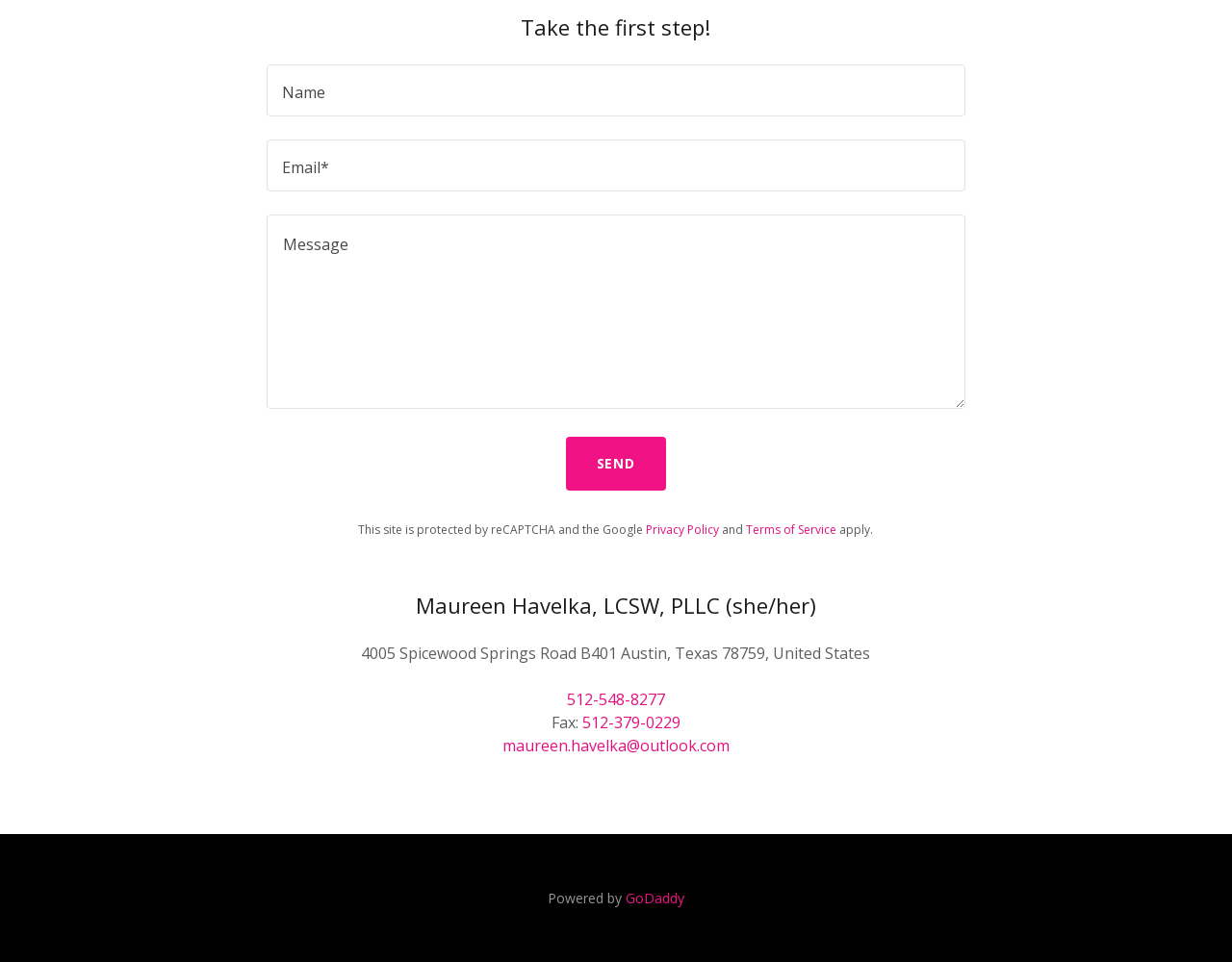Identify the bounding box coordinates of the element that should be clicked to fulfill this task: "Send an email to maureen.havelka@outlook.com". The coordinates should be provided as four float numbers between 0 and 1, i.e., [left, top, right, bottom].

[0.408, 0.764, 0.592, 0.786]